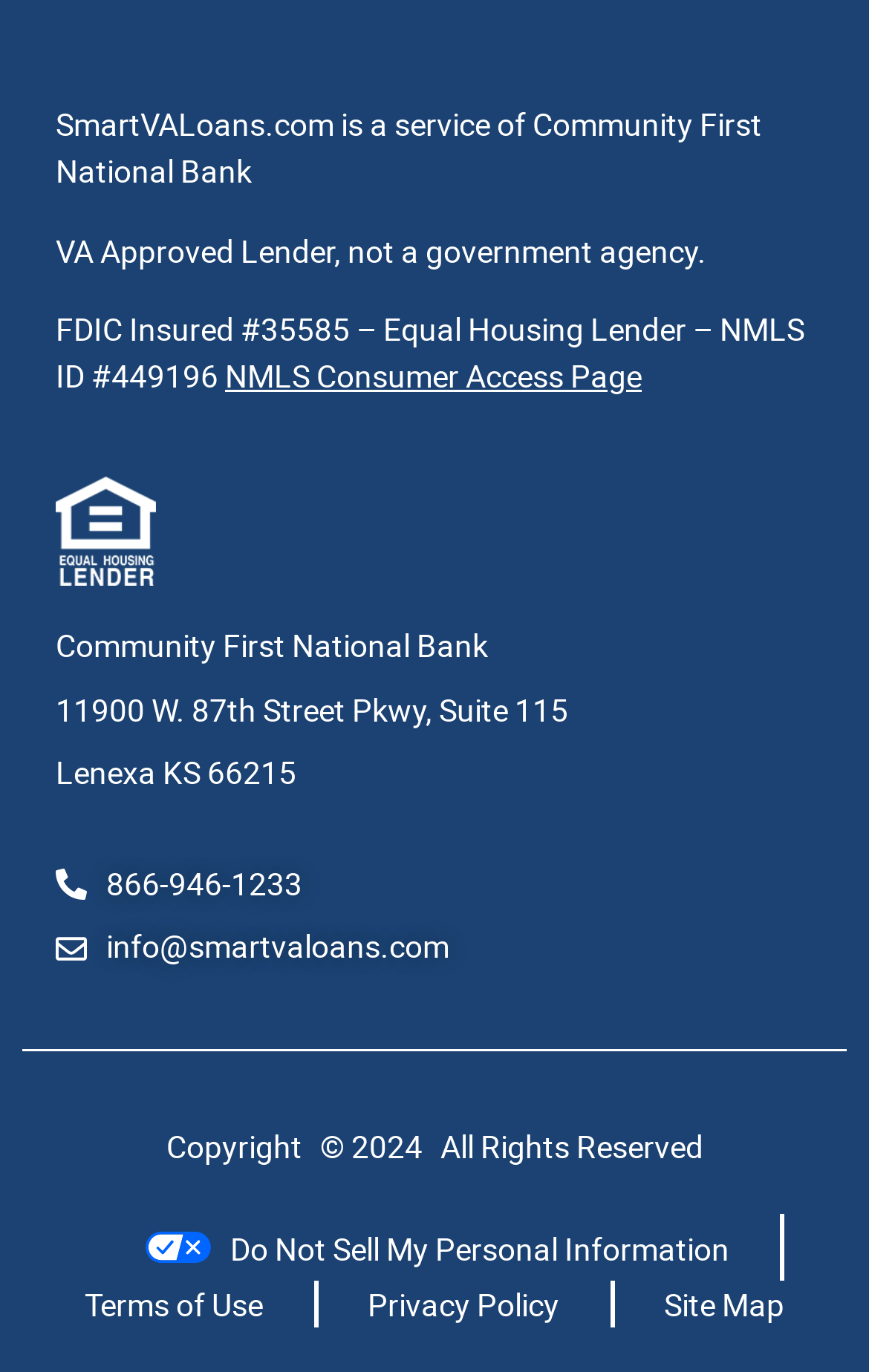From the image, can you give a detailed response to the question below:
What is the phone number of the lender?

I found the phone number by looking at the link that says '866-946-1233'.